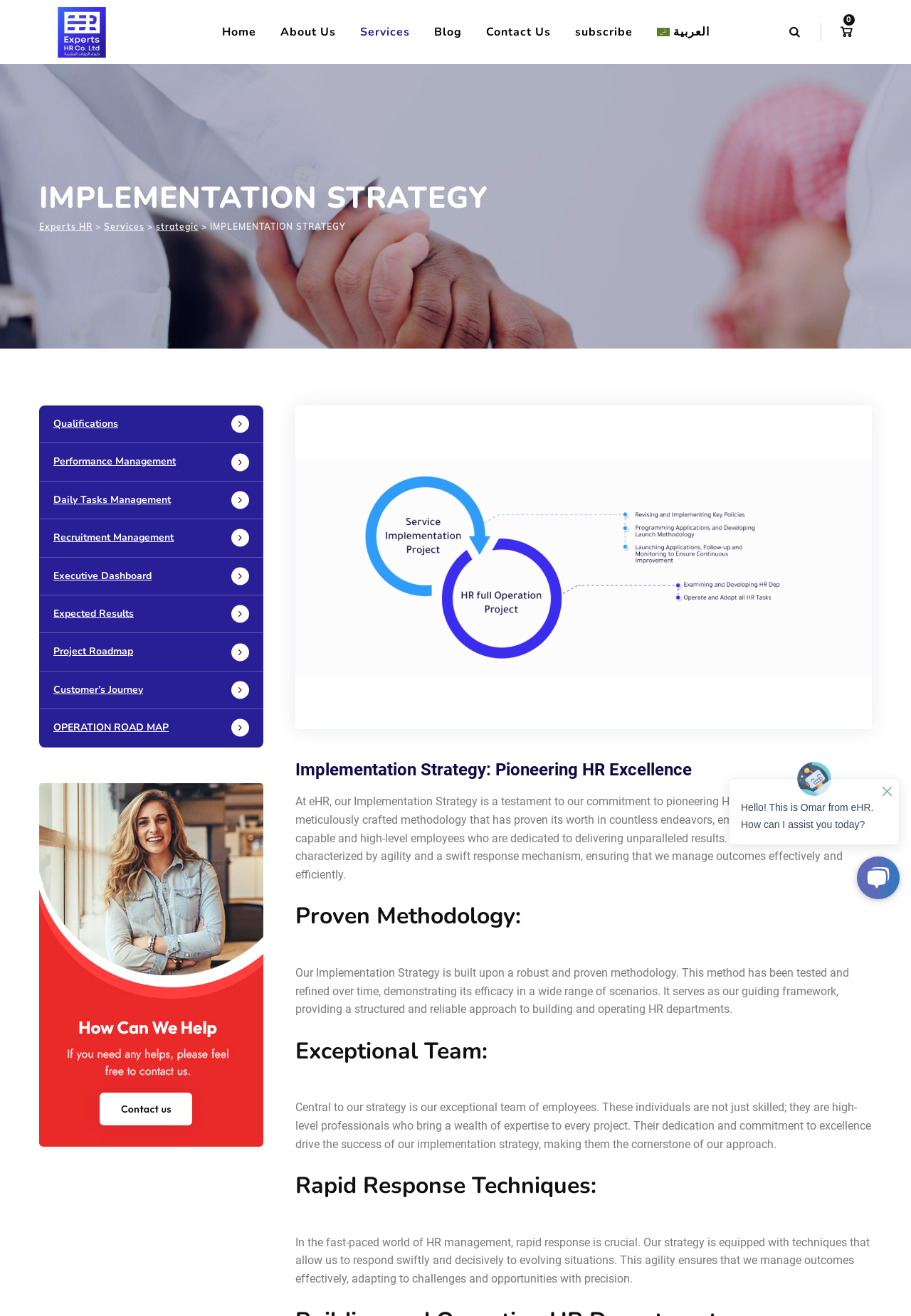Identify the bounding box coordinates of the section that should be clicked to achieve the task described: "Click on the 'Home' link".

[0.244, 0.0, 0.281, 0.049]